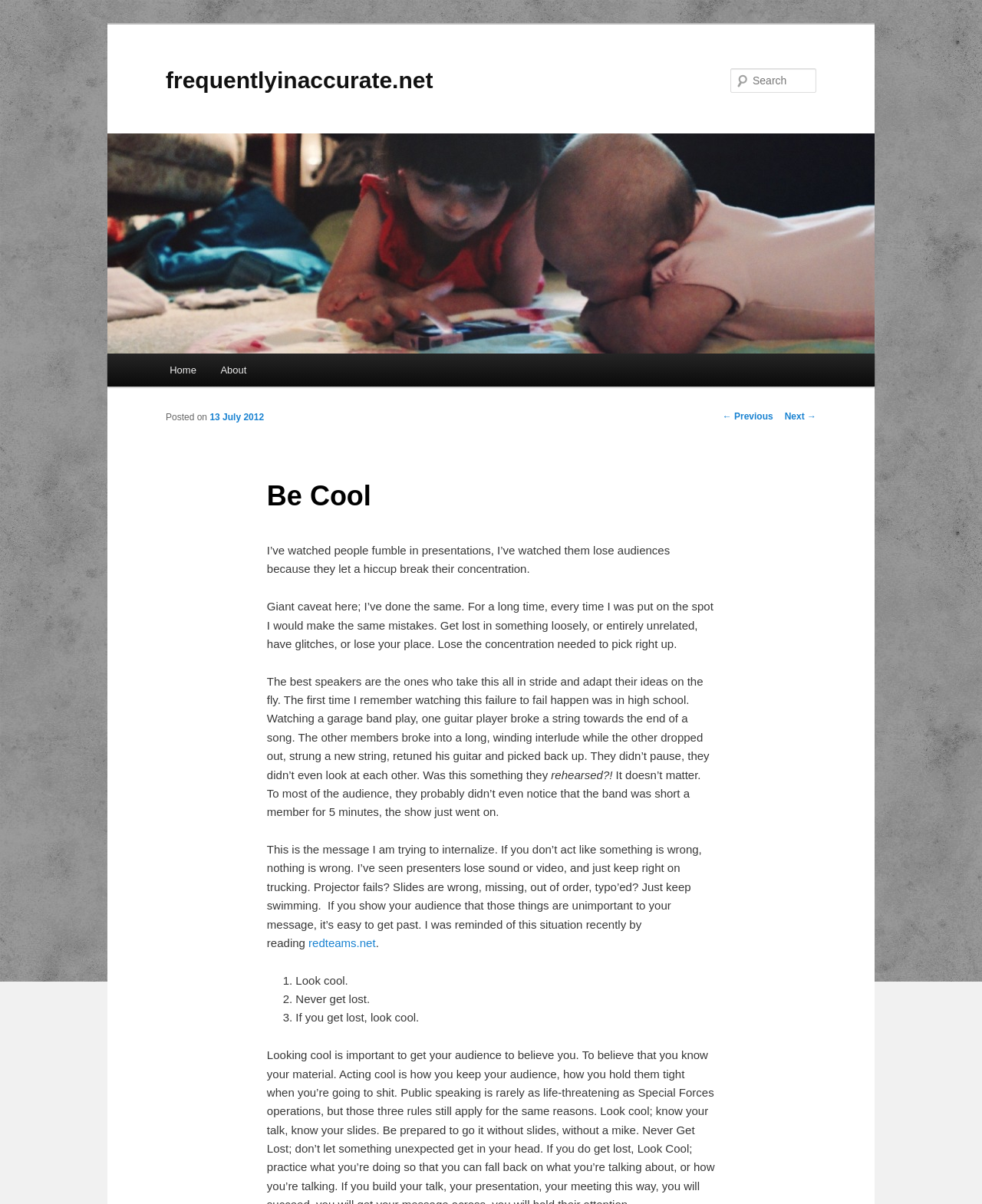Determine the bounding box for the described HTML element: "frequentlyinaccurate.net". Ensure the coordinates are four float numbers between 0 and 1 in the format [left, top, right, bottom].

[0.169, 0.056, 0.441, 0.077]